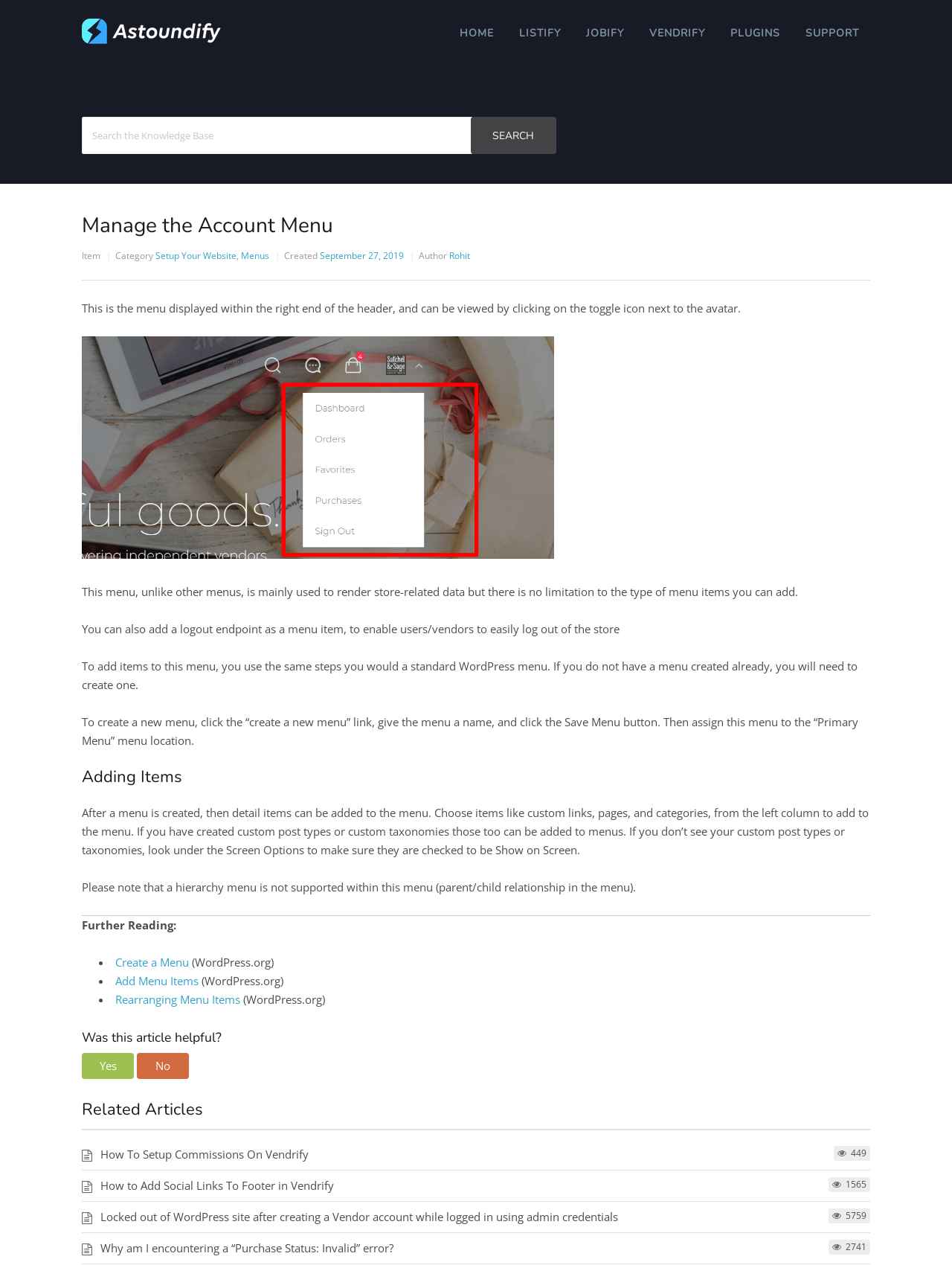Find the bounding box coordinates of the area that needs to be clicked in order to achieve the following instruction: "Click on SUPPORT". The coordinates should be specified as four float numbers between 0 and 1, i.e., [left, top, right, bottom].

[0.834, 0.017, 0.914, 0.036]